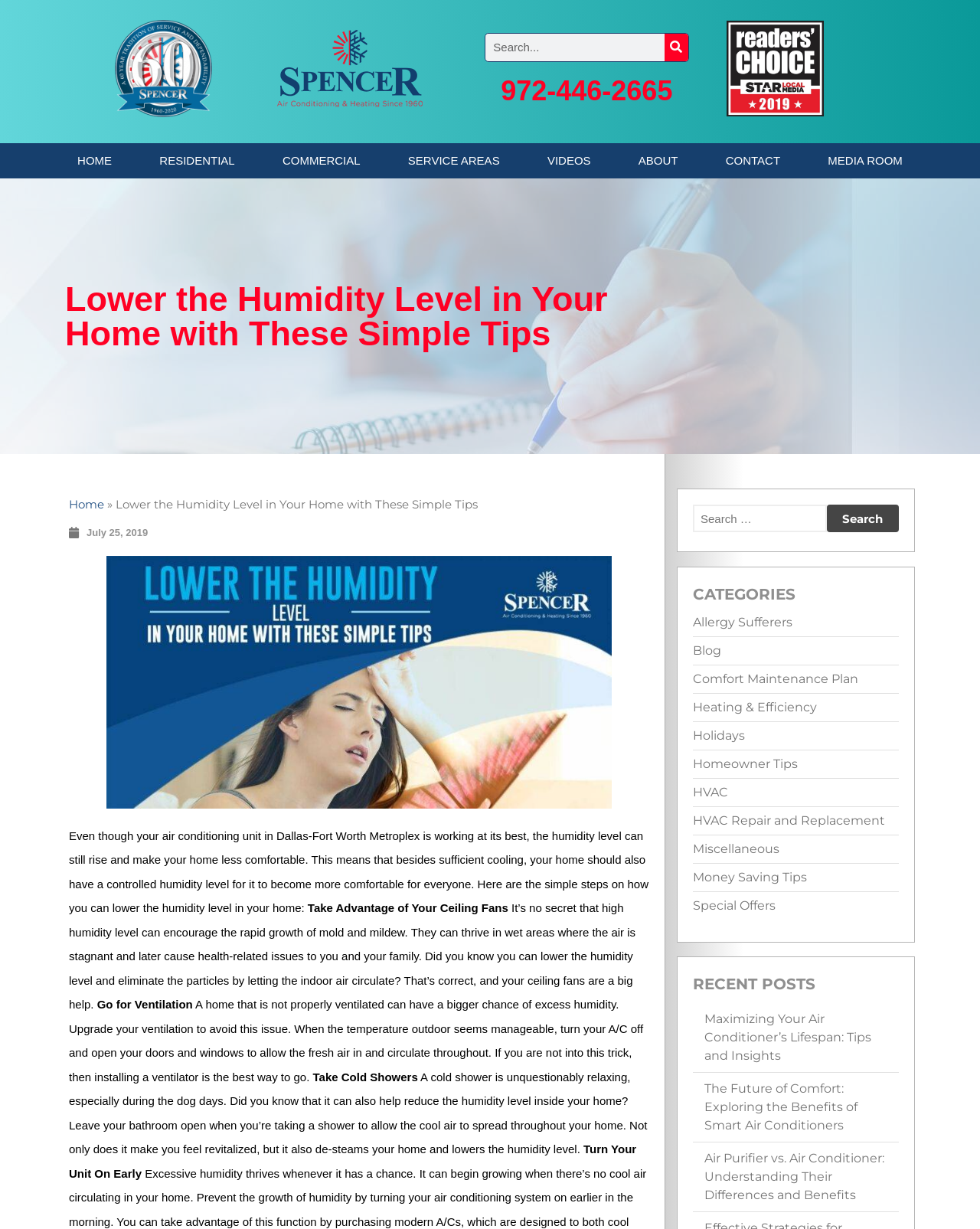Answer the question with a brief word or phrase:
What areas does the company serve?

Multiple cities in Texas